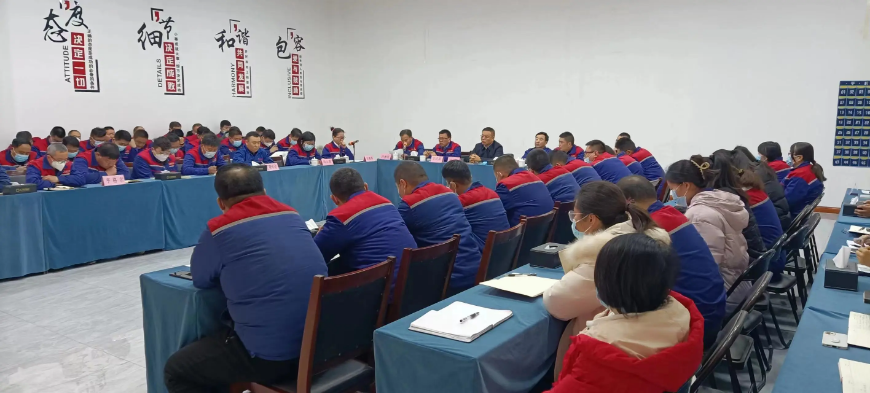Carefully examine the image and provide an in-depth answer to the question: What is written on the walls?

According to the caption, the walls are adorned with motivational calligraphy that emphasizes themes such as dedication and unity, which suggests that the walls feature inspirational quotes or phrases written in a calligraphic style.